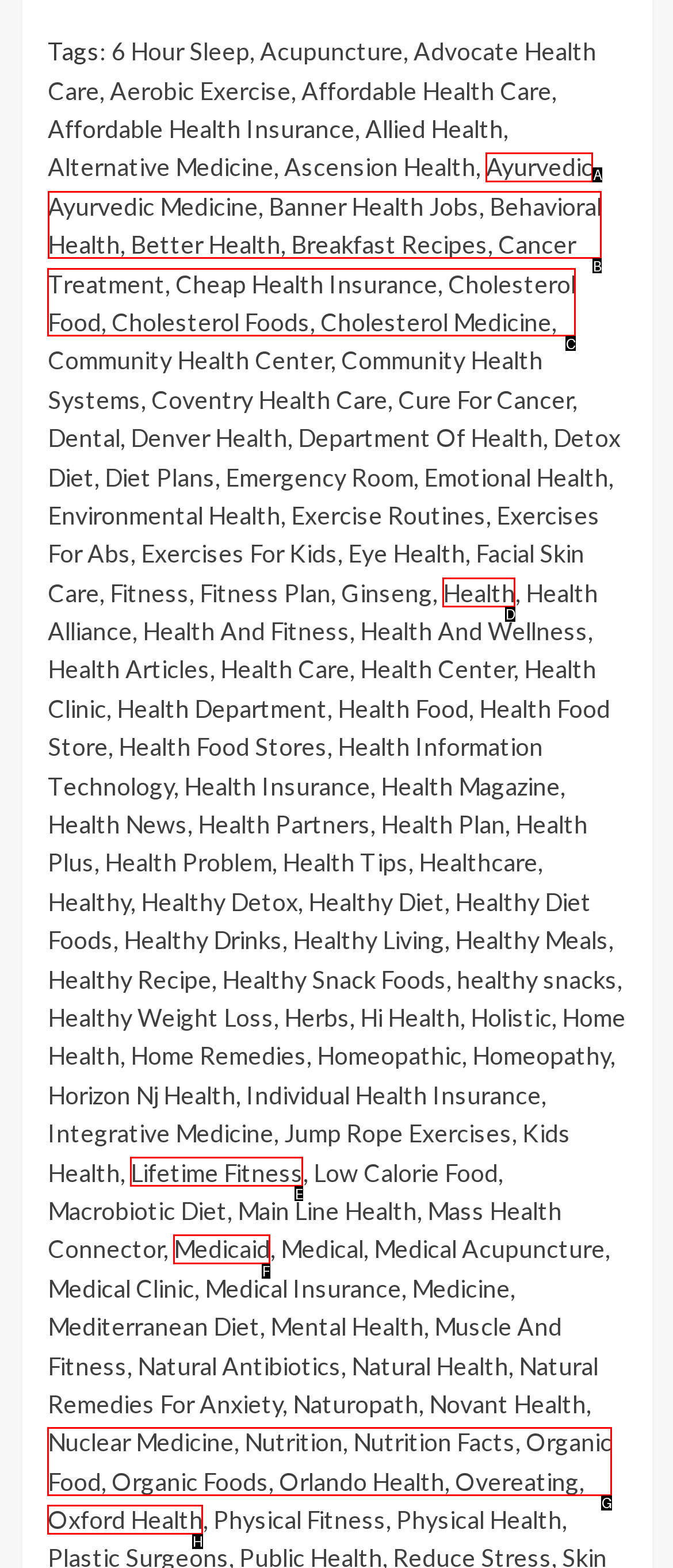To execute the task: Check out Behavioral Health, which one of the highlighted HTML elements should be clicked? Answer with the option's letter from the choices provided.

B